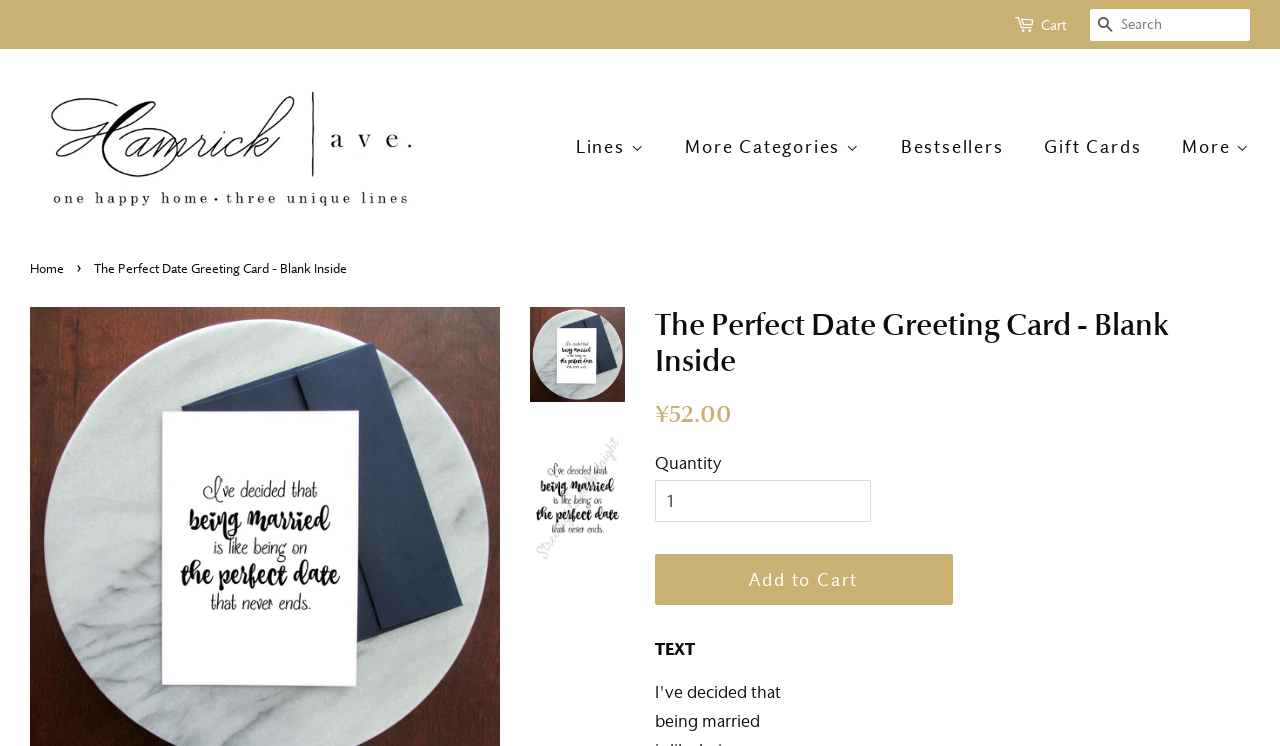Pinpoint the bounding box coordinates of the clickable element to carry out the following instruction: "Add to cart."

[0.512, 0.743, 0.744, 0.81]